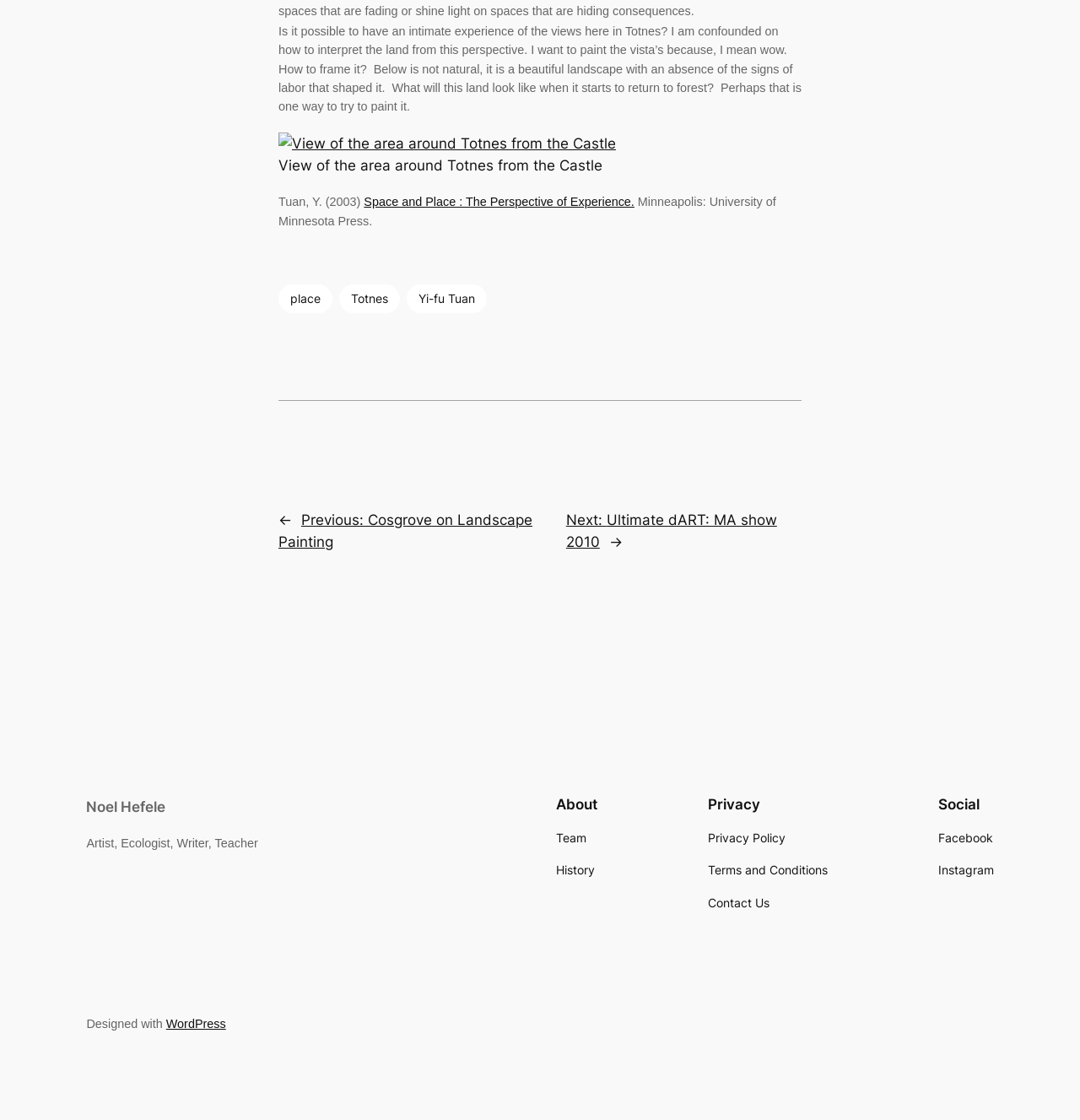Respond with a single word or phrase to the following question:
What is the name of the platform used to design this website?

WordPress